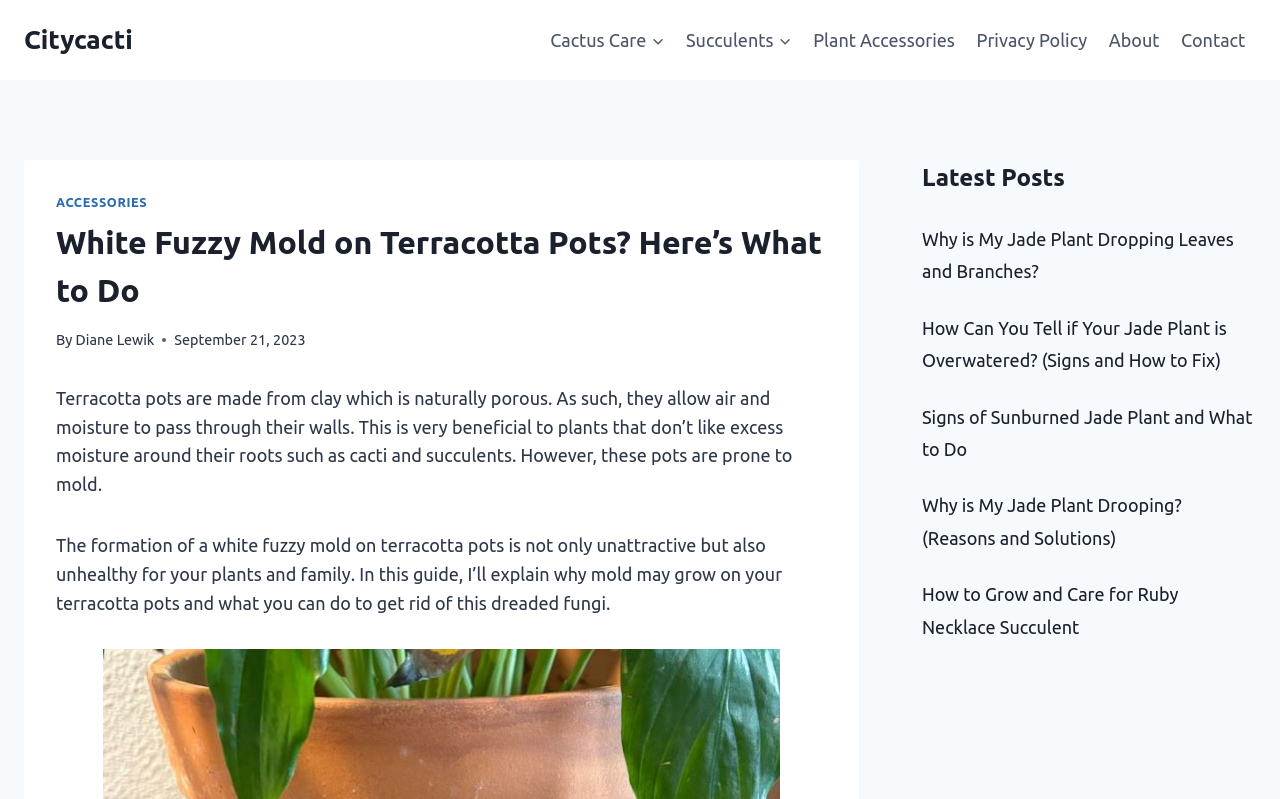Please find the bounding box coordinates of the element that needs to be clicked to perform the following instruction: "Click on the 'Cactus Care' link". The bounding box coordinates should be four float numbers between 0 and 1, represented as [left, top, right, bottom].

[0.421, 0.019, 0.527, 0.082]